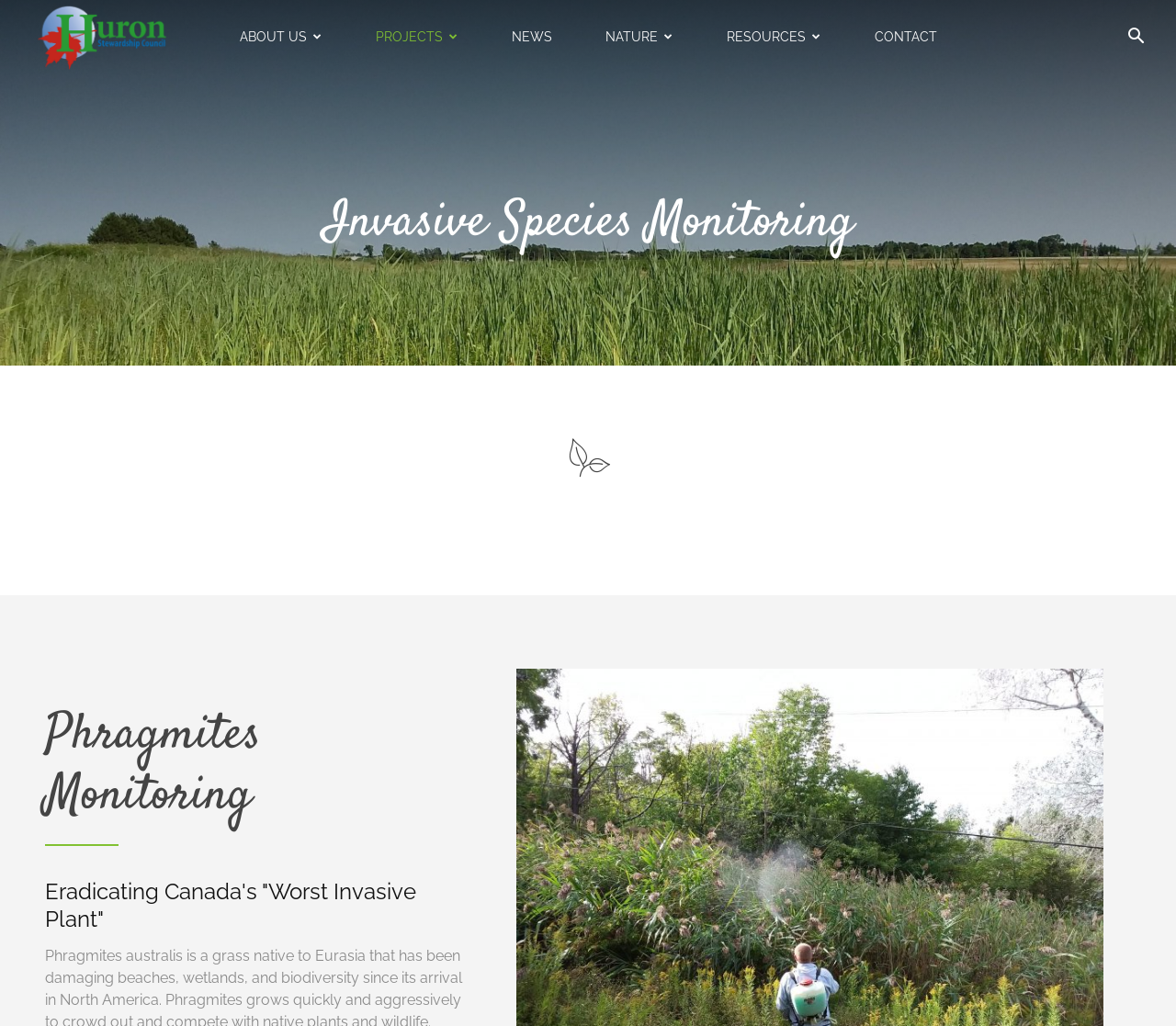From the element description Huron Stewardship Council, predict the bounding box coordinates of the UI element. The coordinates must be specified in the format (top-left x, top-left y, bottom-right x, bottom-right y) and should be within the 0 to 1 range.

[0.031, 0.0, 0.143, 0.073]